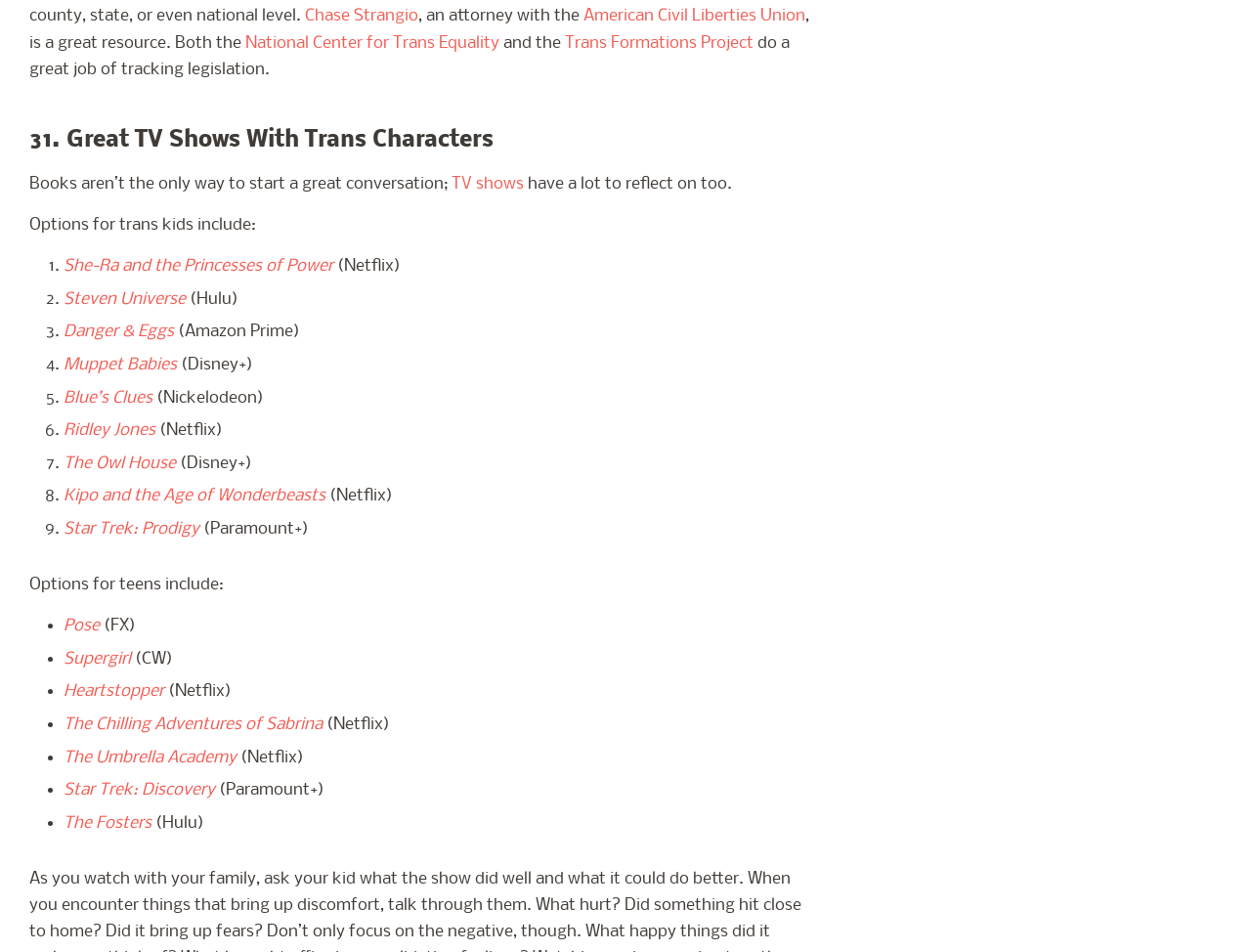Who is the attorney mentioned? Based on the image, give a response in one word or a short phrase.

Chase Strangio